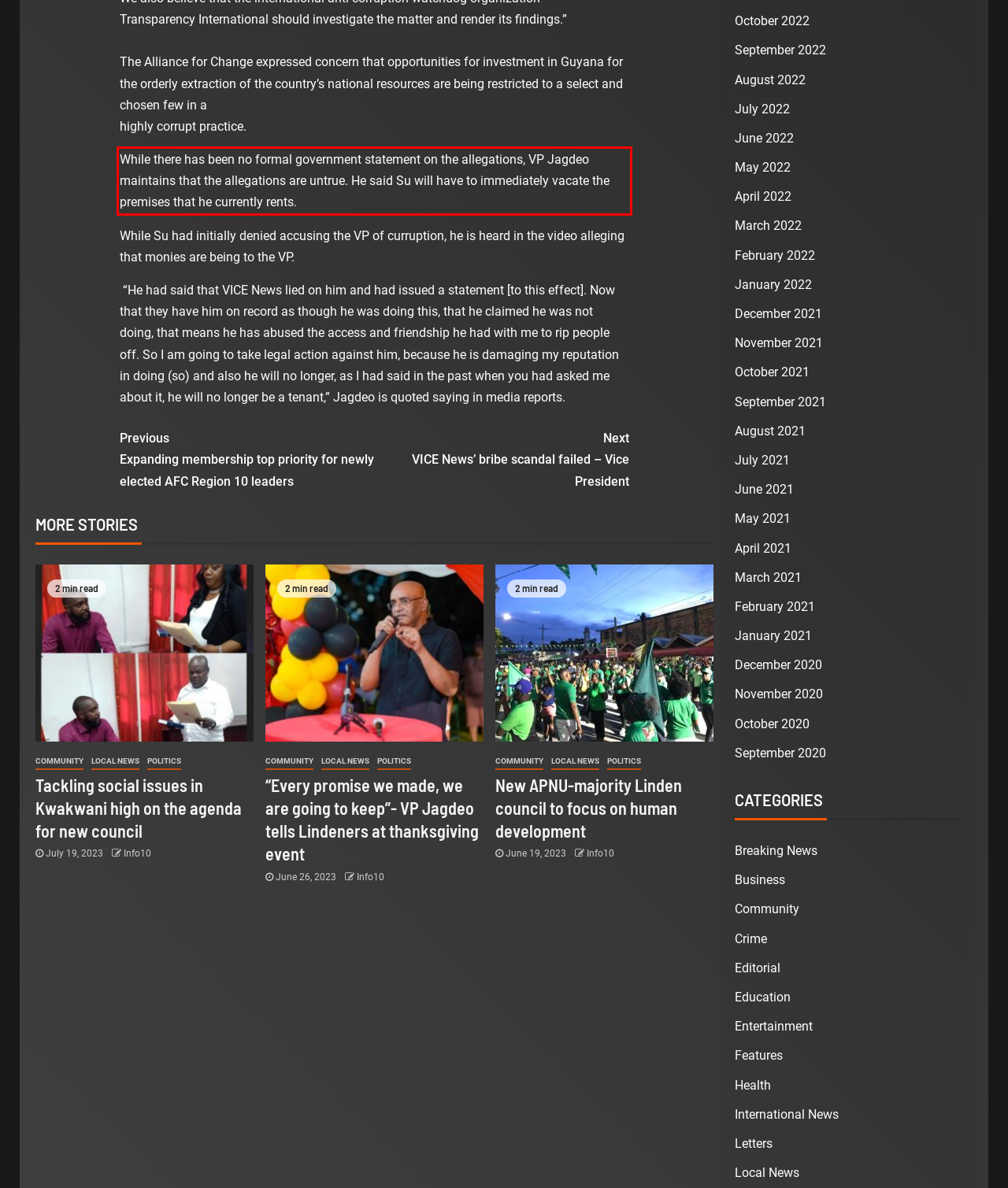You have a screenshot of a webpage with a UI element highlighted by a red bounding box. Use OCR to obtain the text within this highlighted area.

While there has been no formal government statement on the allegations, VP Jagdeo maintains that the allegations are untrue. He said Su will have to immediately vacate the premises that he currently rents.